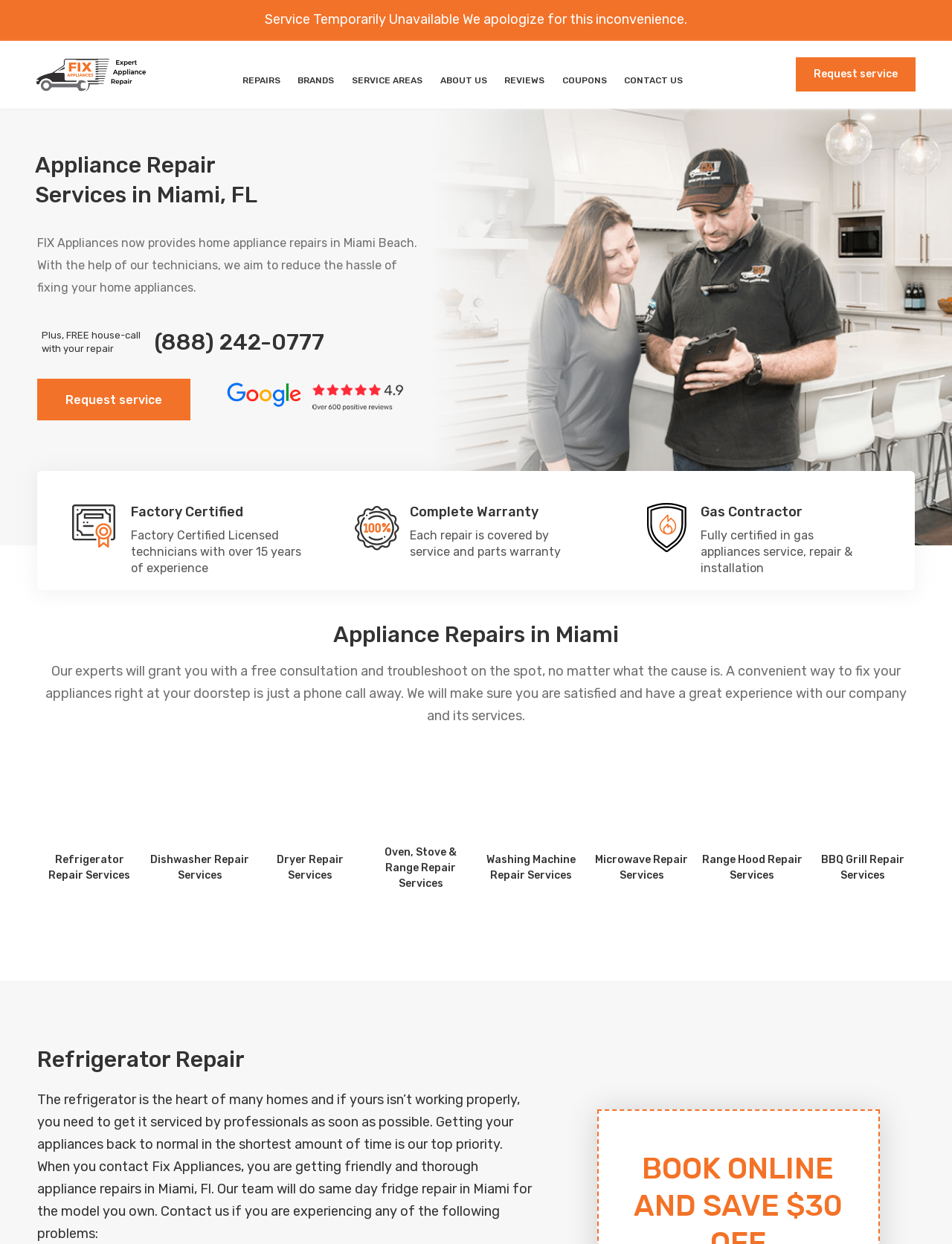Kindly determine the bounding box coordinates for the clickable area to achieve the given instruction: "Get coupons for appliance repair".

[0.59, 0.057, 0.637, 0.072]